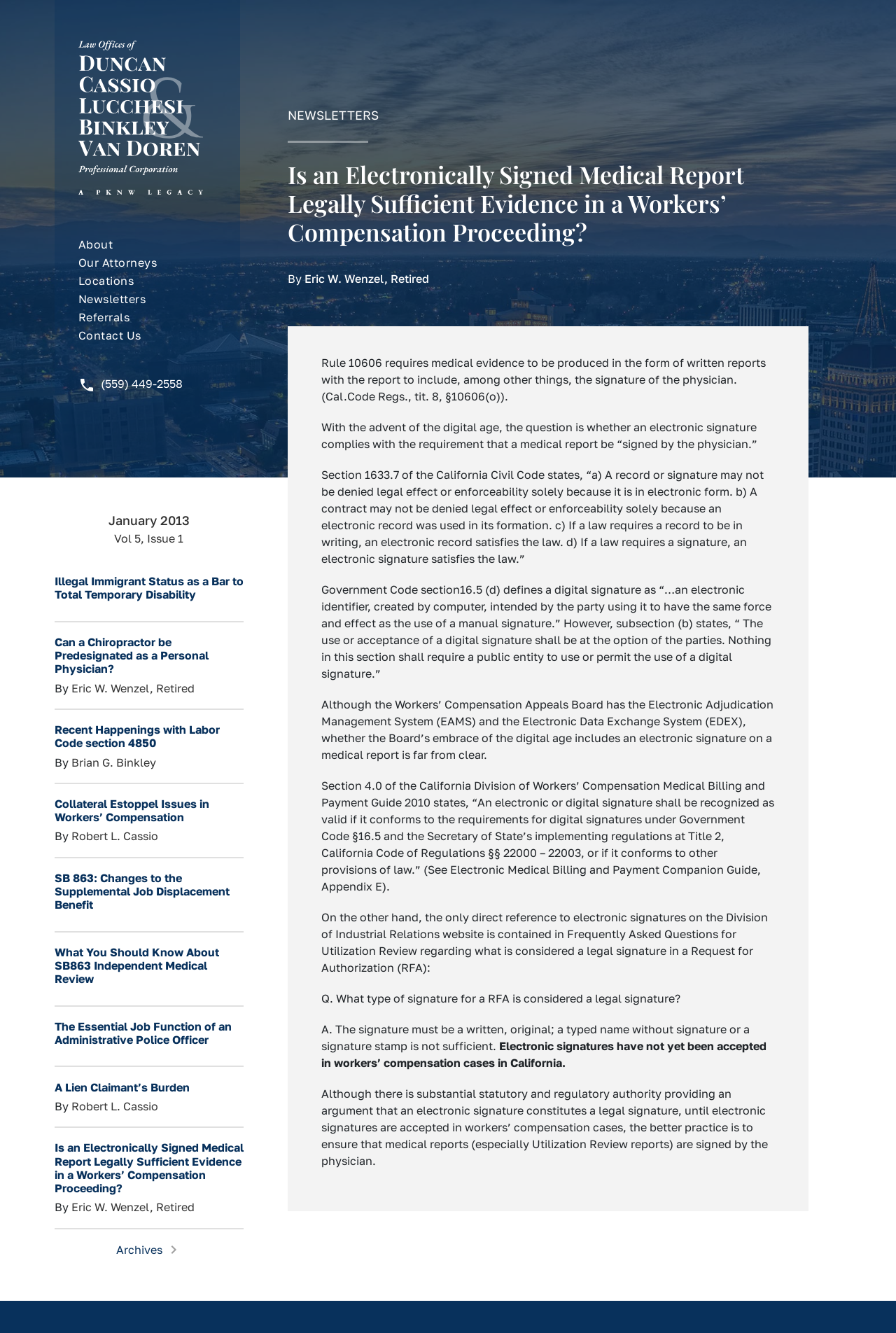Based on the image, please respond to the question with as much detail as possible:
What is the date of the newsletter?

I found the answer by looking at the static text element at the bottom of the webpage, which contains the text 'January 2013'.